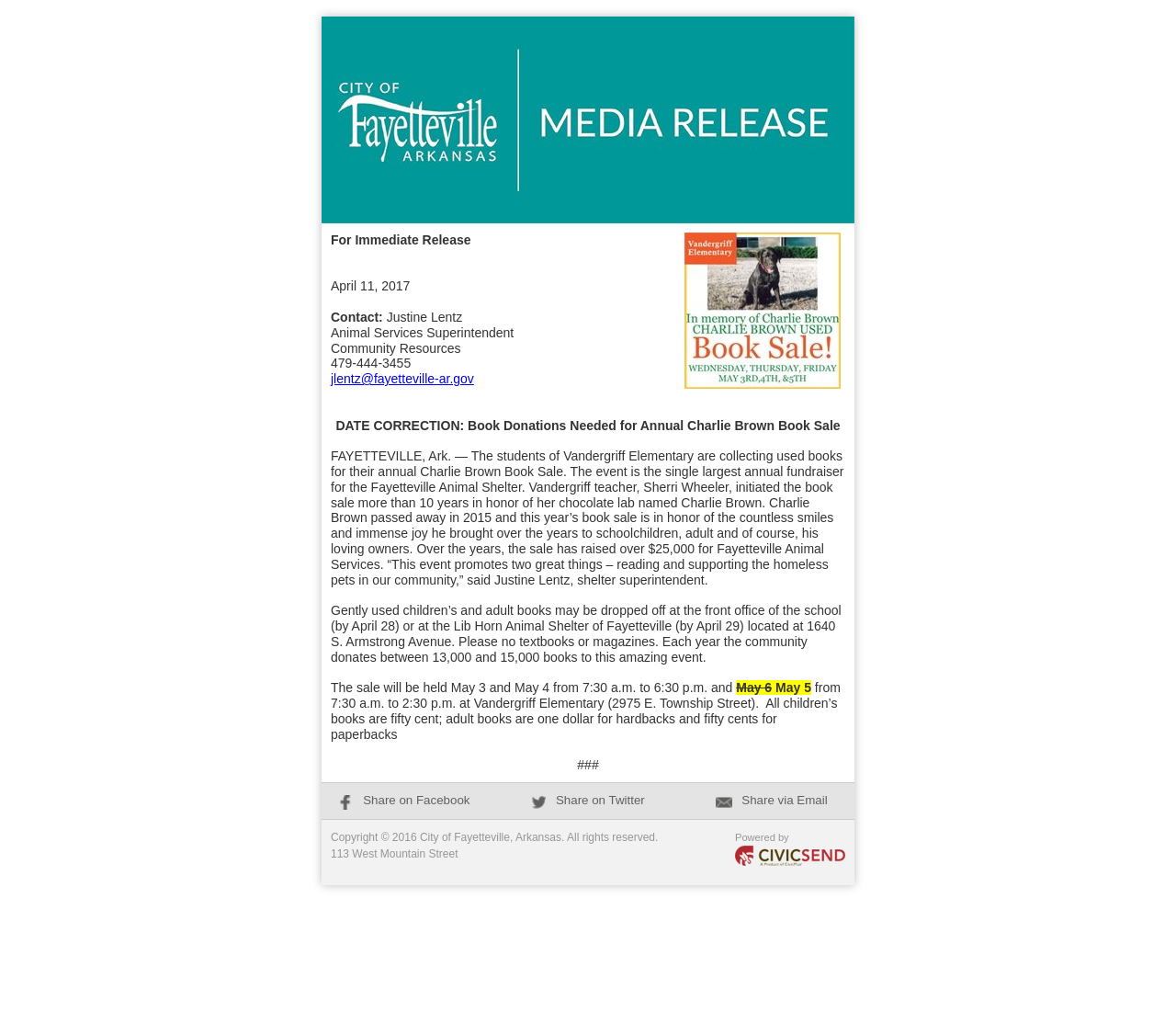Provide your answer in a single word or phrase: 
When is the book sale?

May 3, 4, and 6